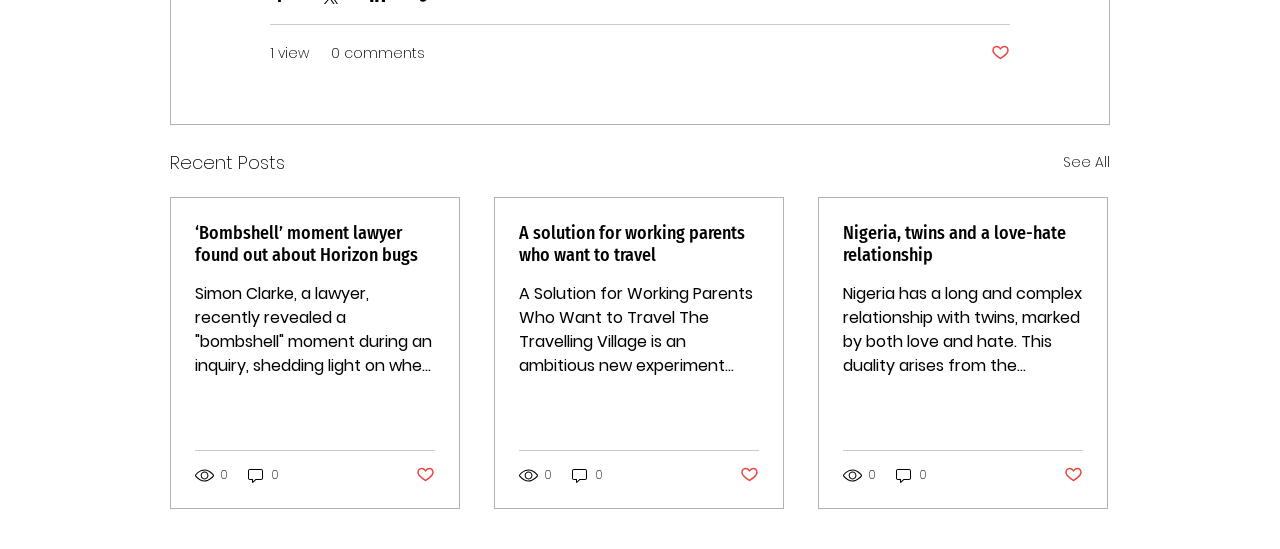Kindly determine the bounding box coordinates for the clickable area to achieve the given instruction: "Like a post".

[0.325, 0.846, 0.34, 0.884]